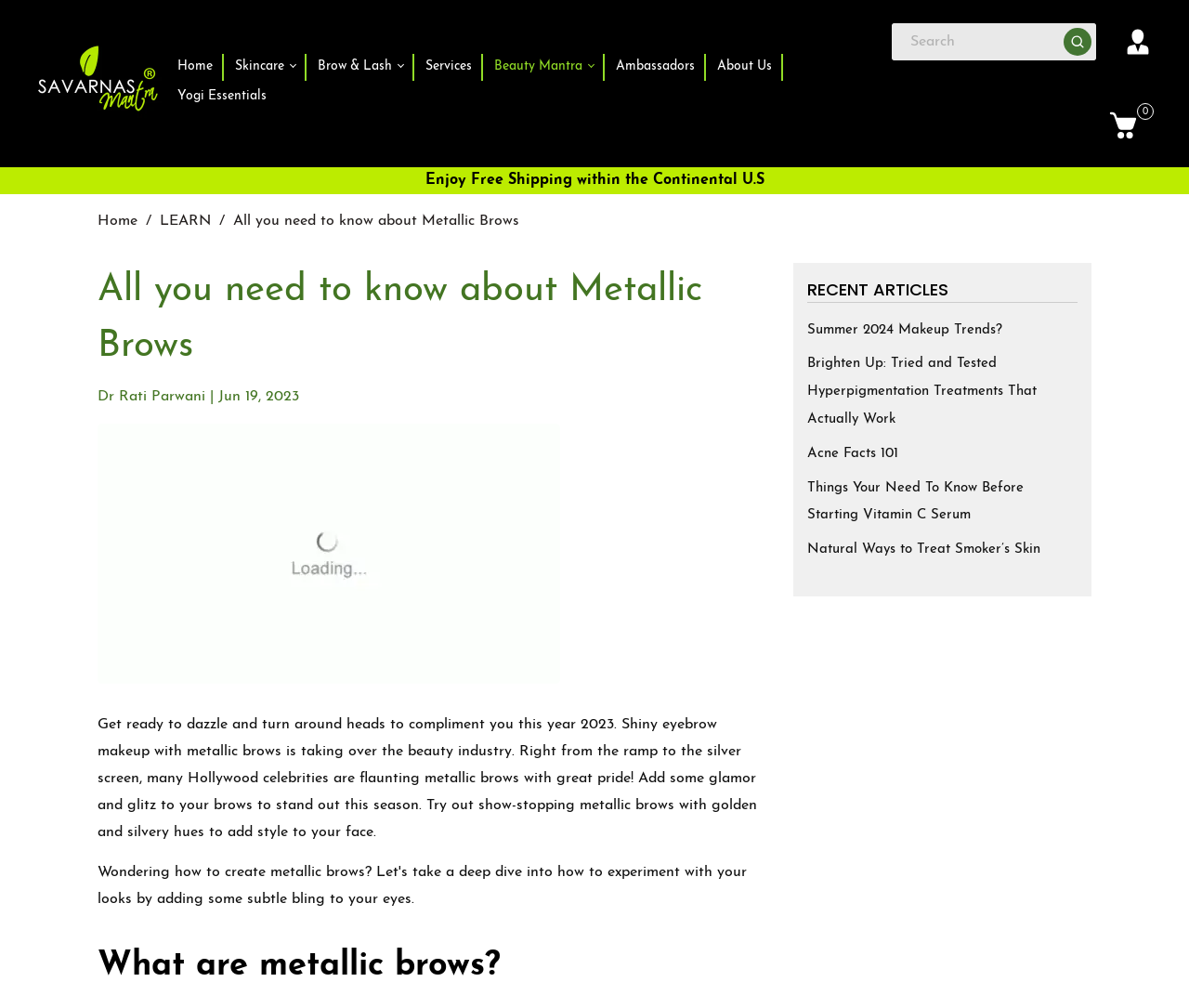Please specify the bounding box coordinates of the region to click in order to perform the following instruction: "Search for something".

[0.75, 0.023, 0.922, 0.06]